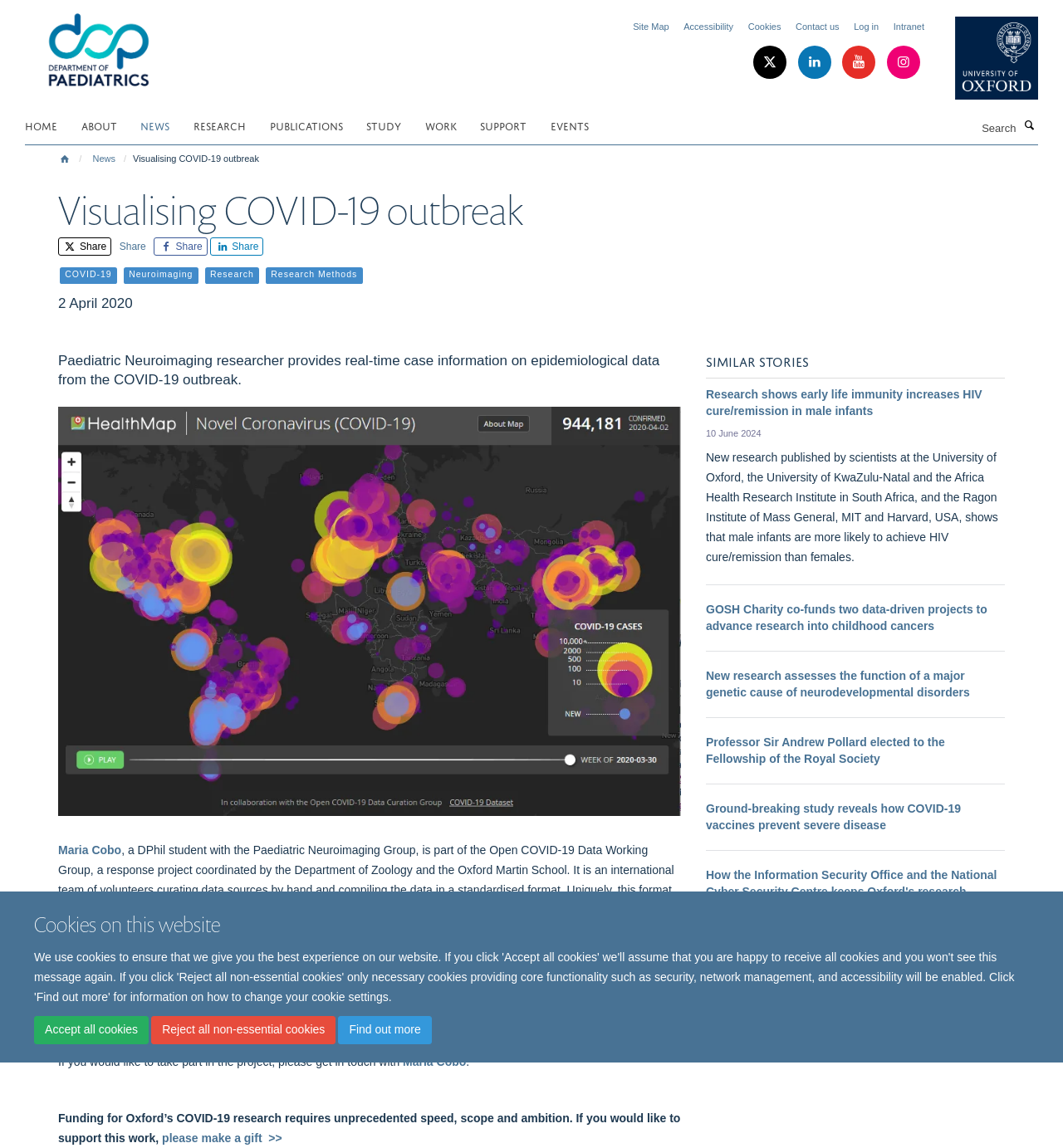Could you specify the bounding box coordinates for the clickable section to complete the following instruction: "Search for something"?

[0.837, 0.102, 0.96, 0.122]